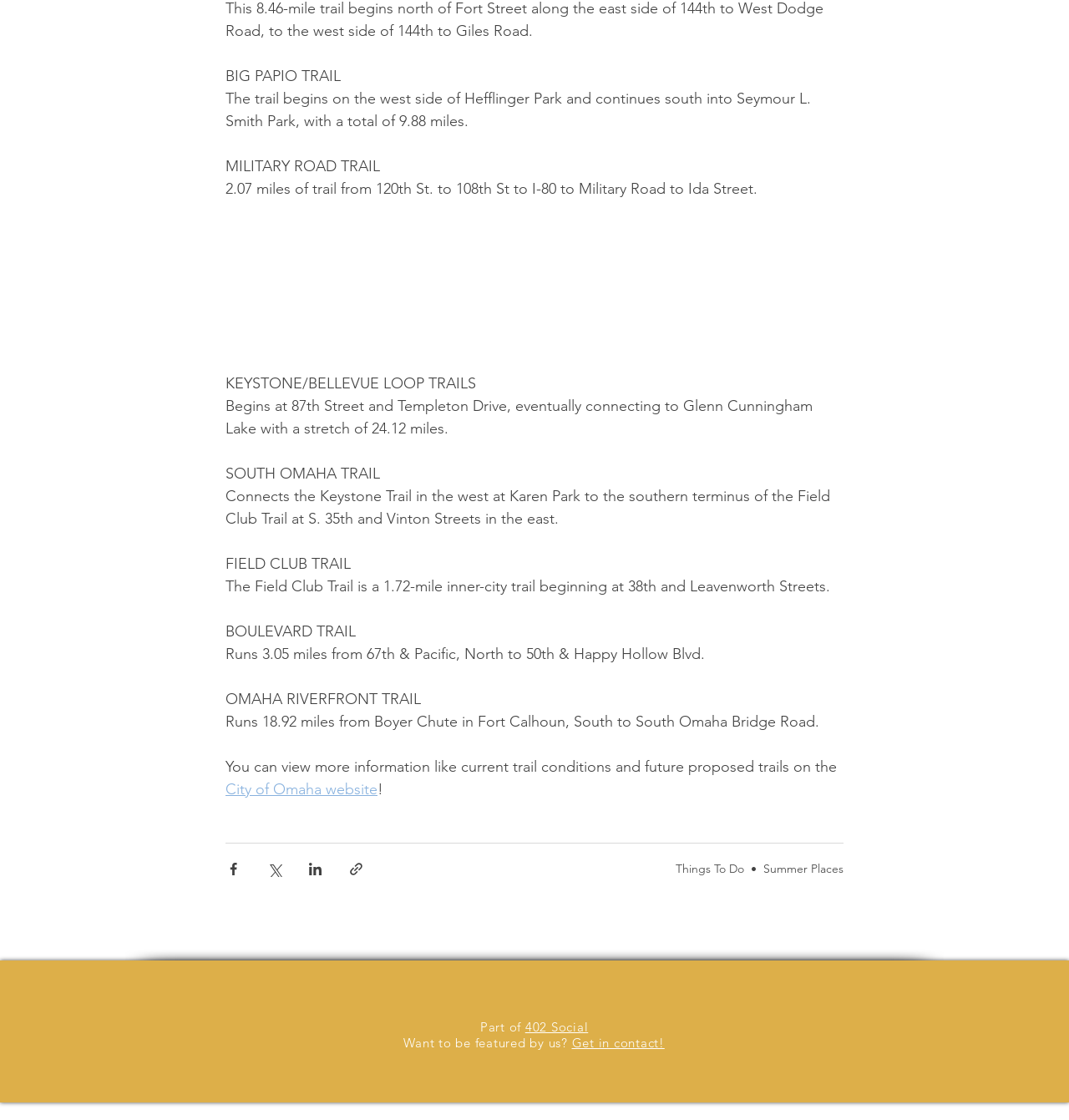Locate the bounding box coordinates of the area to click to fulfill this instruction: "Go to Things To Do". The bounding box should be presented as four float numbers between 0 and 1, in the order [left, top, right, bottom].

[0.632, 0.768, 0.696, 0.782]